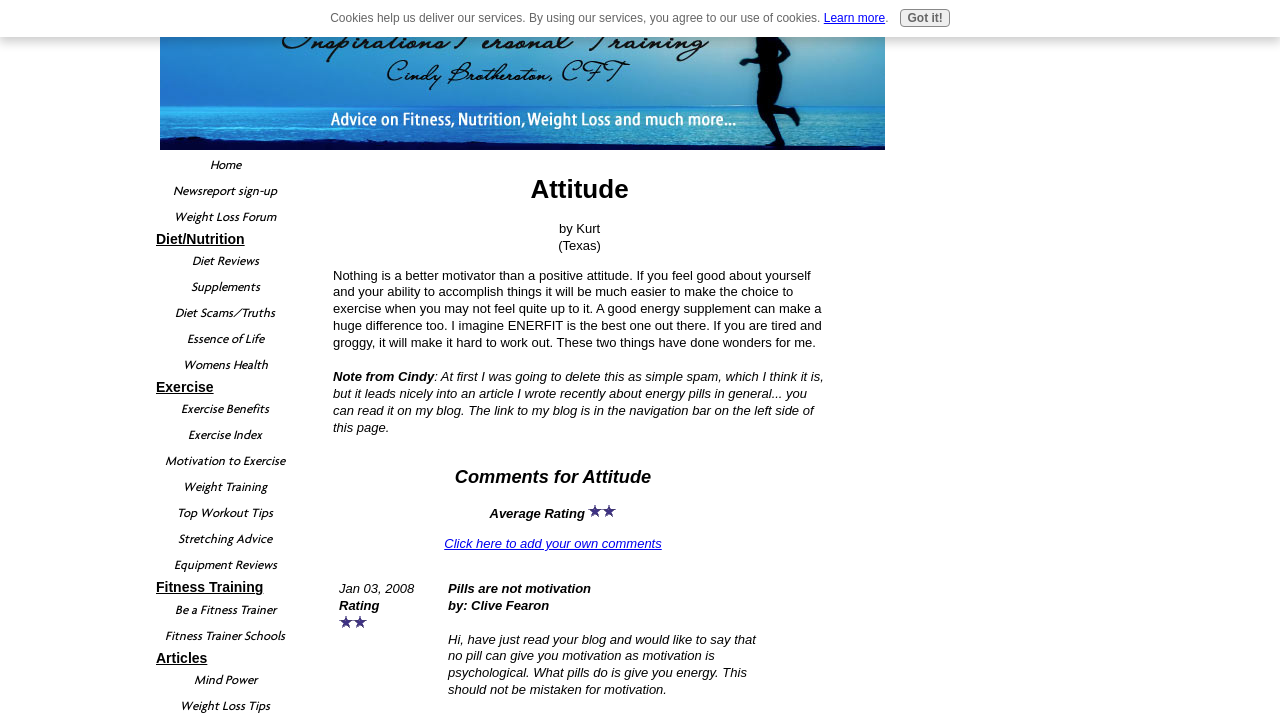Describe the webpage meticulously, covering all significant aspects.

This webpage is about attitude and motivation, with a focus on exercise and fitness. At the top, there is a heading "Attitude" followed by the author's name "Kurt" and a subtitle "(Texas)". Below this, there is a paragraph of text discussing the importance of a positive attitude and energy supplements in motivating oneself to exercise.

On the left side of the page, there is a navigation bar with several links to different sections, including "Home", "Newsreport sign-up", "Weight Loss Forum", and various categories related to diet, exercise, and fitness. These links are organized under headings such as "Diet/Nutrition", "Exercise", "Fitness Training", and "Articles".

In the main content area, there is a note from Cindy, who is responding to the initial text about attitude and motivation. She mentions that the text seems like spam, but it leads into an article she wrote about energy pills, which can be found on her blog.

Below this, there is a section for comments, with a heading "Comments for Attitude" and a rating system with two stars. There is also a link to add one's own comments, accompanied by two star icons. Further down, there is a comment from a user who disagrees with the idea that pills can provide motivation, and instead argues that motivation is psychological.

At the very top of the page, there is a notification about cookies, with a link to learn more and a button to acknowledge the notification.